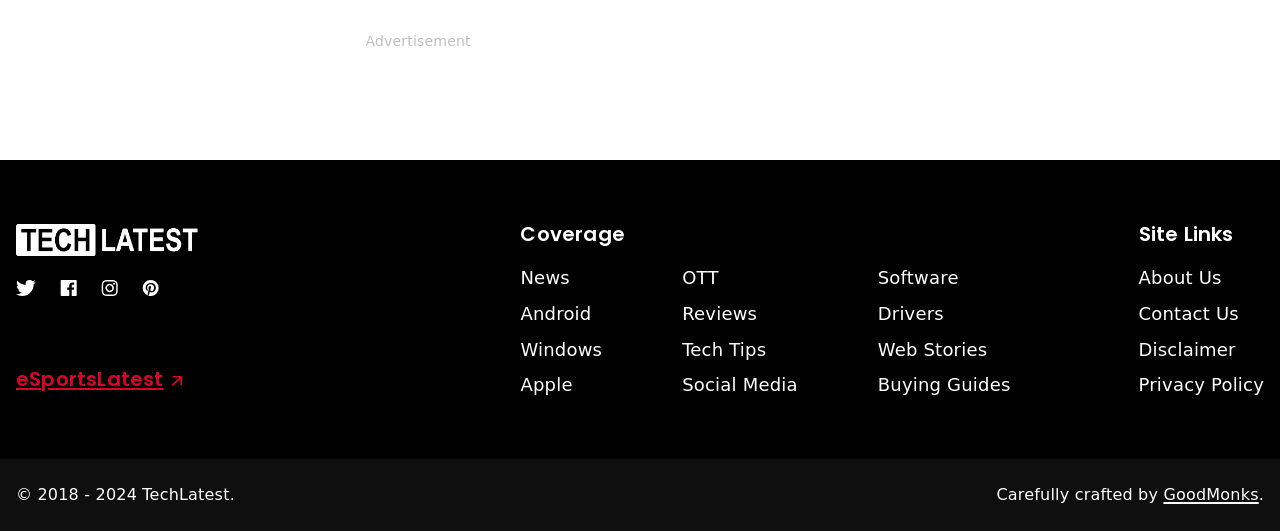Carefully observe the image and respond to the question with a detailed answer:
What is the name of the logo at the top left?

The logo at the top left of the webpage is identified as 'TL Logo New' based on the image description.